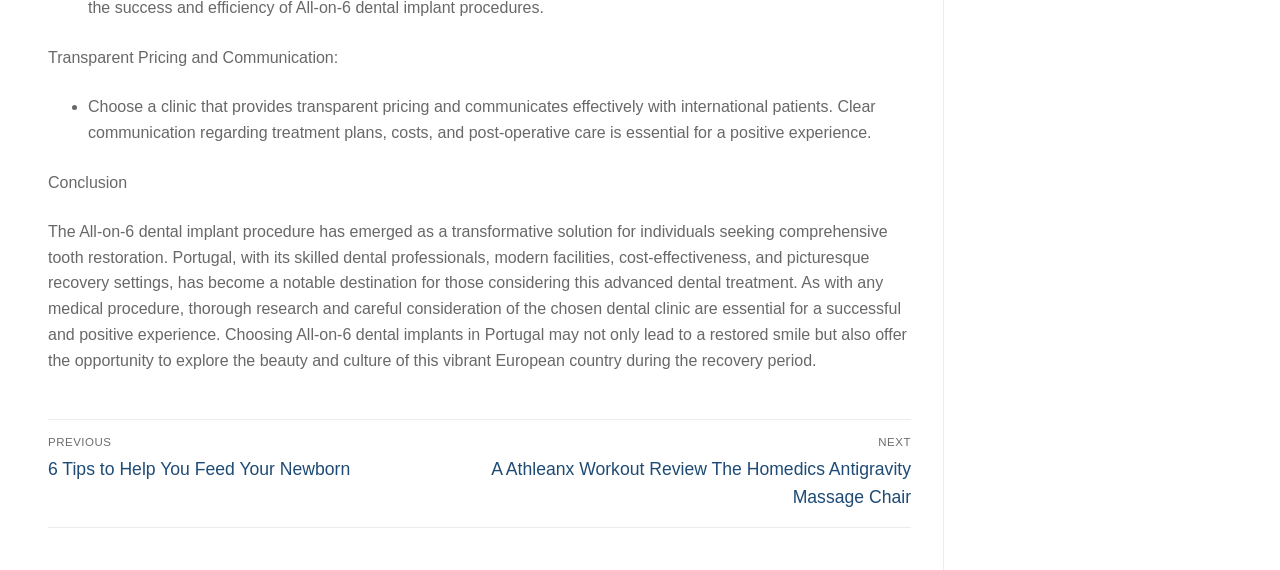Why is Portugal a popular destination for dental tourism?
Can you provide a detailed and comprehensive answer to the question?

The webpage suggests that Portugal is a notable destination for dental tourism due to its skilled dental professionals, modern facilities, and cost-effectiveness. Additionally, the country's picturesque recovery settings make it an attractive option for patients.